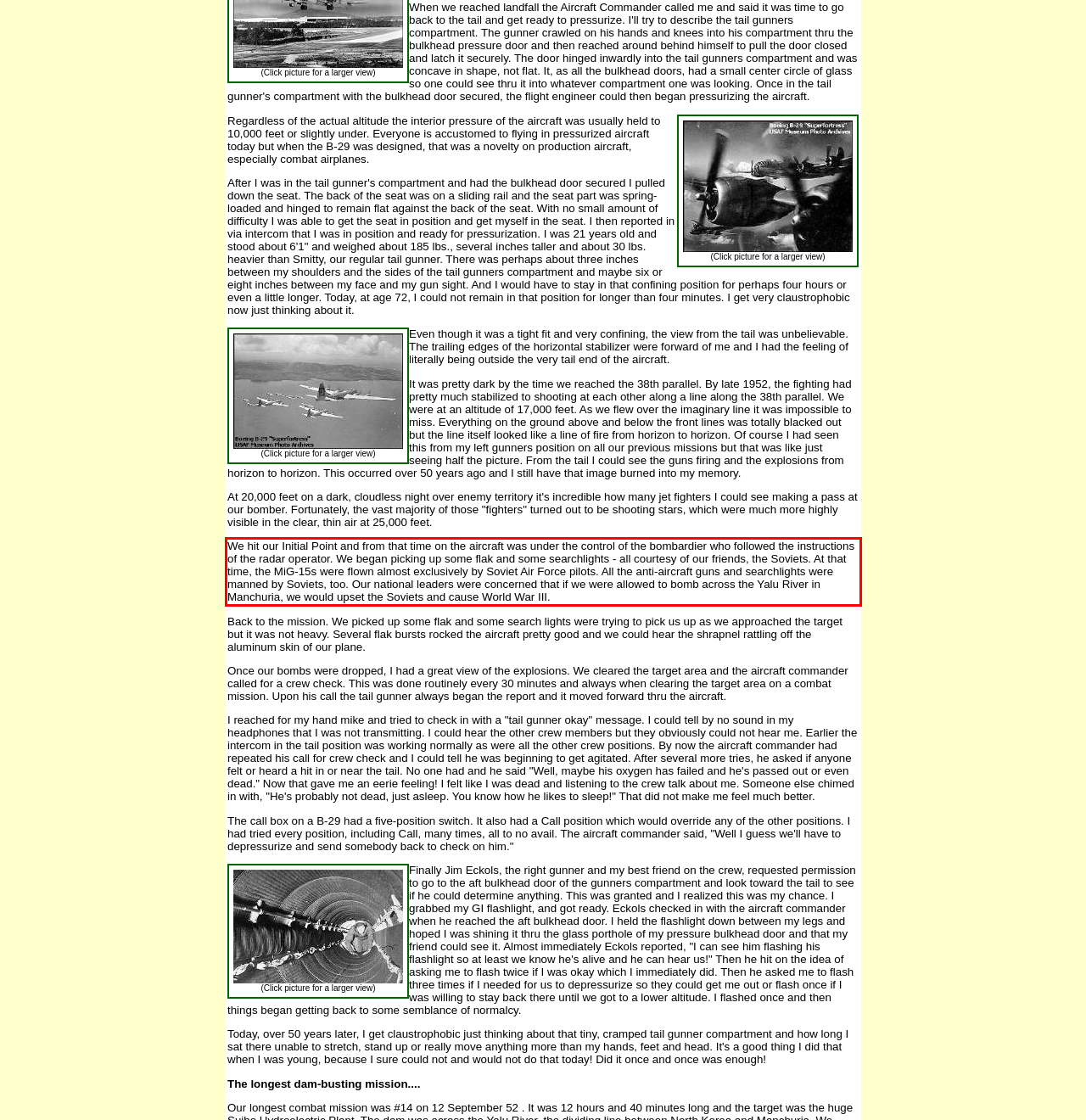Please perform OCR on the text content within the red bounding box that is highlighted in the provided webpage screenshot.

We hit our Initial Point and from that time on the aircraft was under the control of the bombardier who followed the instructions of the radar operator. We began picking up some flak and some searchlights - all courtesy of our friends, the Soviets. At that time, the MiG-15s were flown almost exclusively by Soviet Air Force pilots. All the anti-aircraft guns and searchlights were manned by Soviets, too. Our national leaders were concerned that if we were allowed to bomb across the Yalu River in Manchuria, we would upset the Soviets and cause World War III.